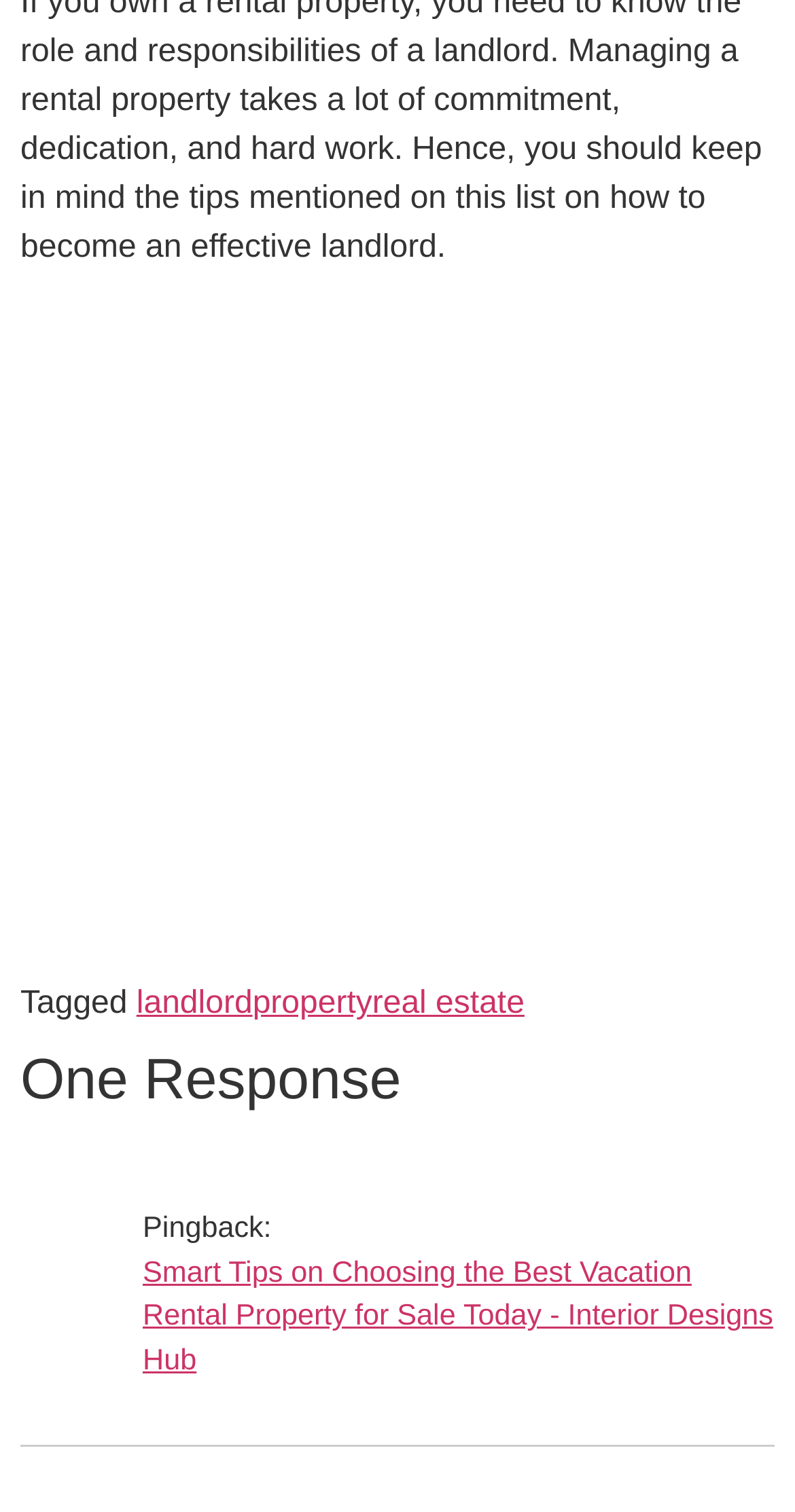Using the elements shown in the image, answer the question comprehensively: What is the topic related to the links 'landlord', 'property', and 'real estate'?

The topic related to the links 'landlord', 'property', and 'real estate' is real estate, as they are all related to the concept of real estate and are categorized under 'Tagged' together.